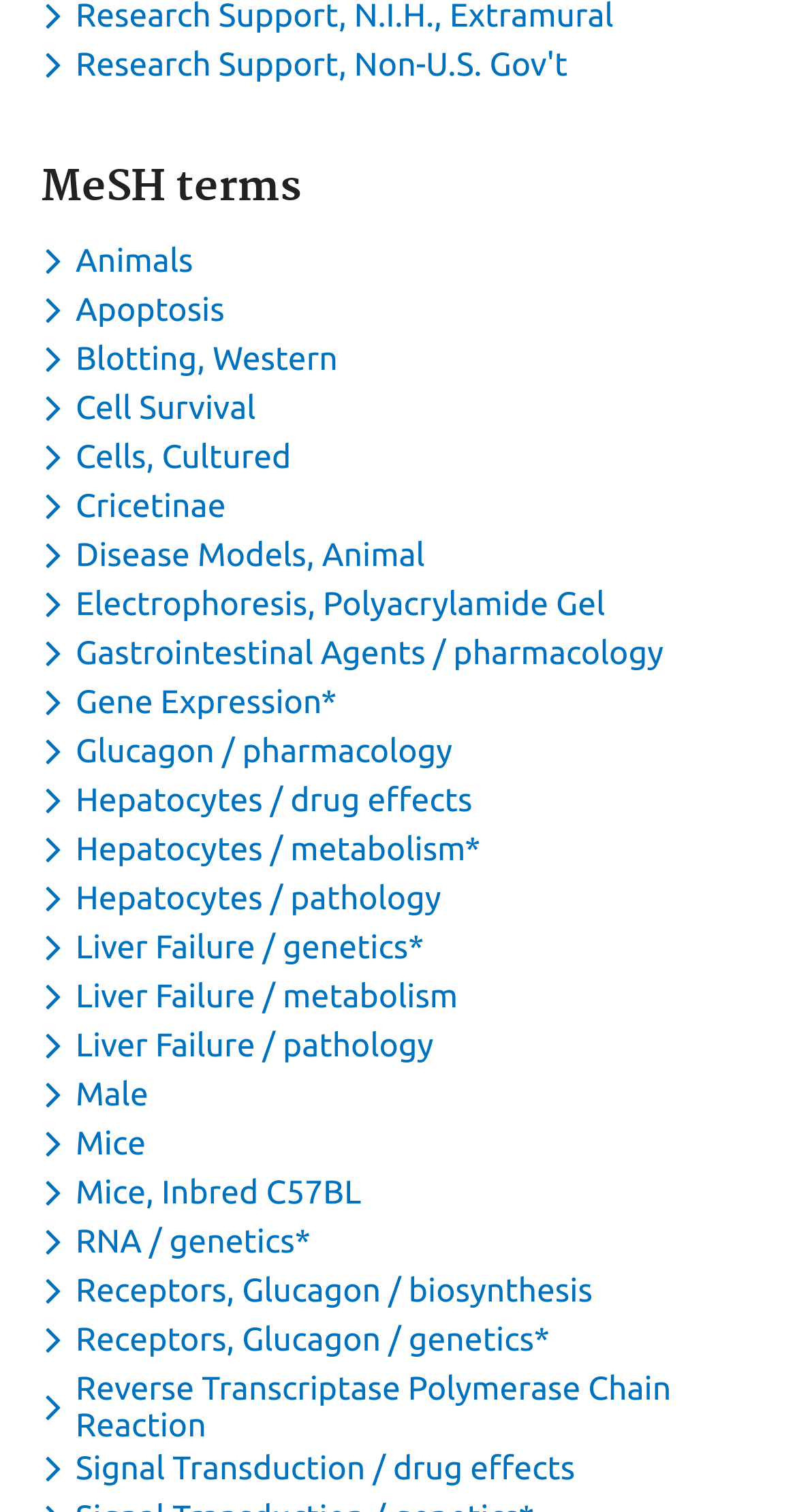Kindly determine the bounding box coordinates for the clickable area to achieve the given instruction: "Toggle dropdown menu for keyword Research Support, Non-U.S. Gov't".

[0.051, 0.03, 0.725, 0.055]